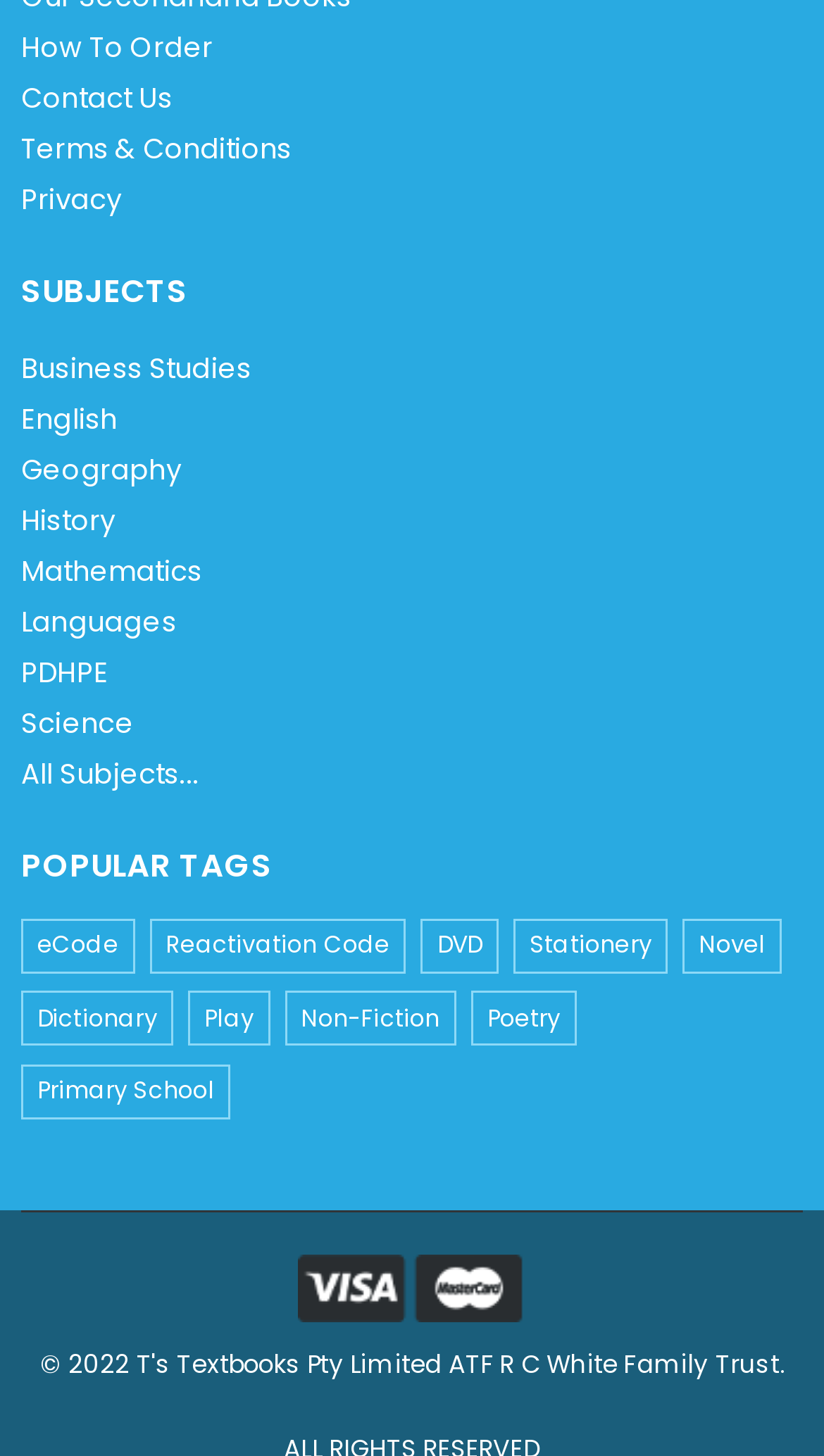What is the first subject listed?
Please respond to the question thoroughly and include all relevant details.

The webpage has a section labeled 'SUBJECTS' which lists various subjects. The first subject listed is 'Business Studies'.